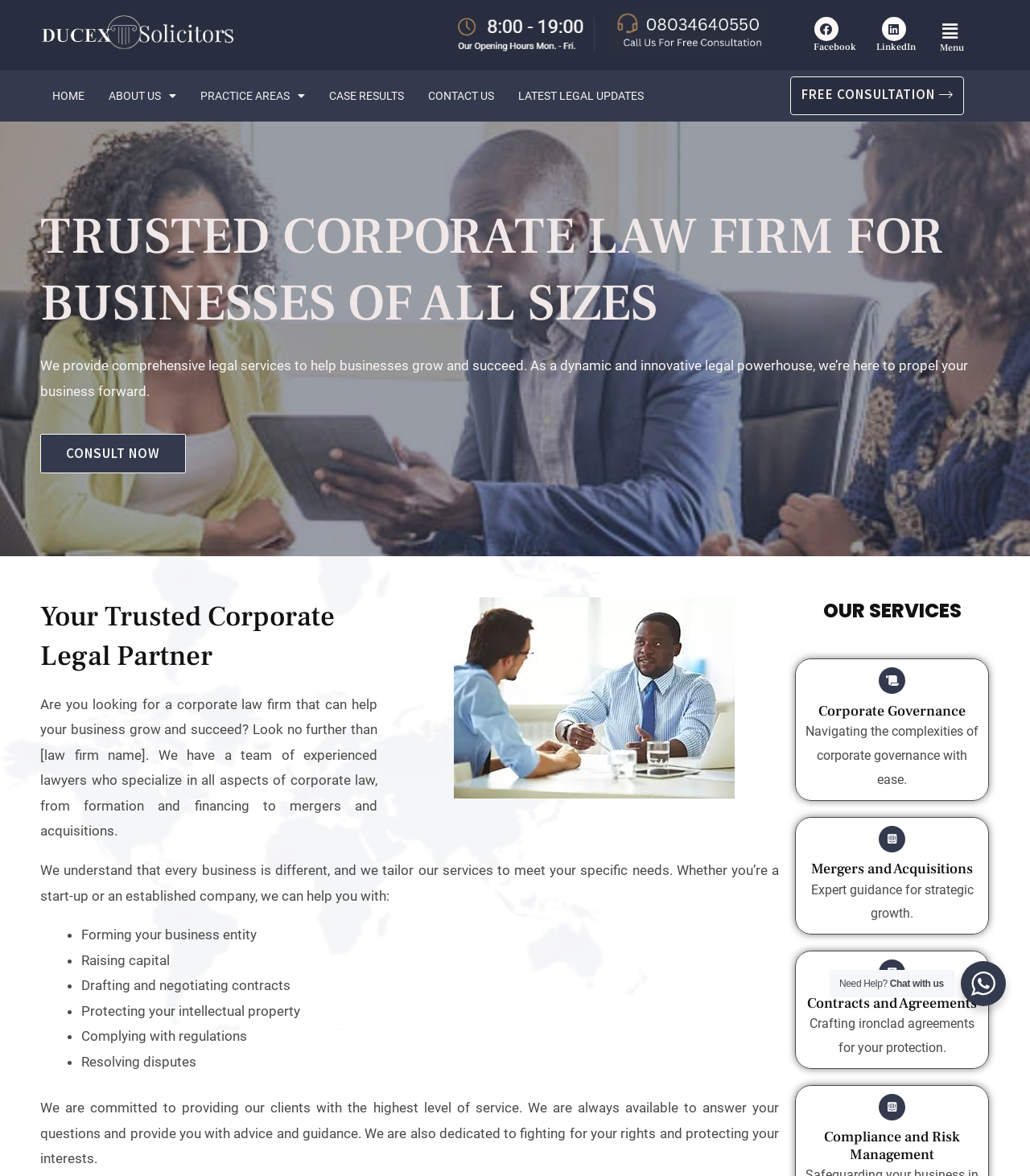What is the focus of the law firm?
Carefully analyze the image and provide a detailed answer to the question.

The focus of the law firm can be inferred from the root element of the webpage, which states 'Corporate Law Firm That Protect Your Business from Risk'. This suggests that the law firm's primary focus is on protecting businesses from risk.